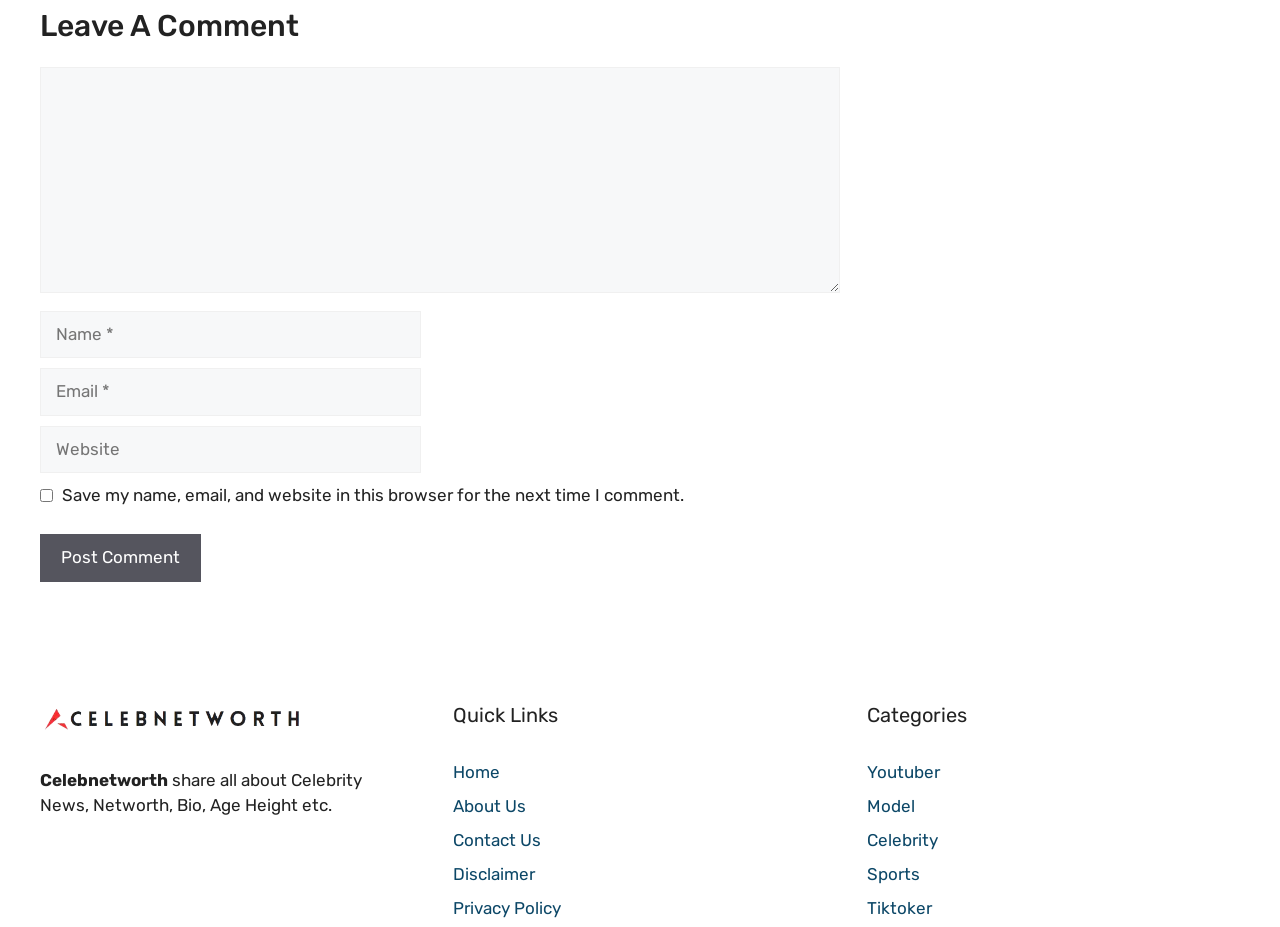Using the element description provided, determine the bounding box coordinates in the format (top-left x, top-left y, bottom-right x, bottom-right y). Ensure that all values are floating point numbers between 0 and 1. Element description: Cultural Heritage

None